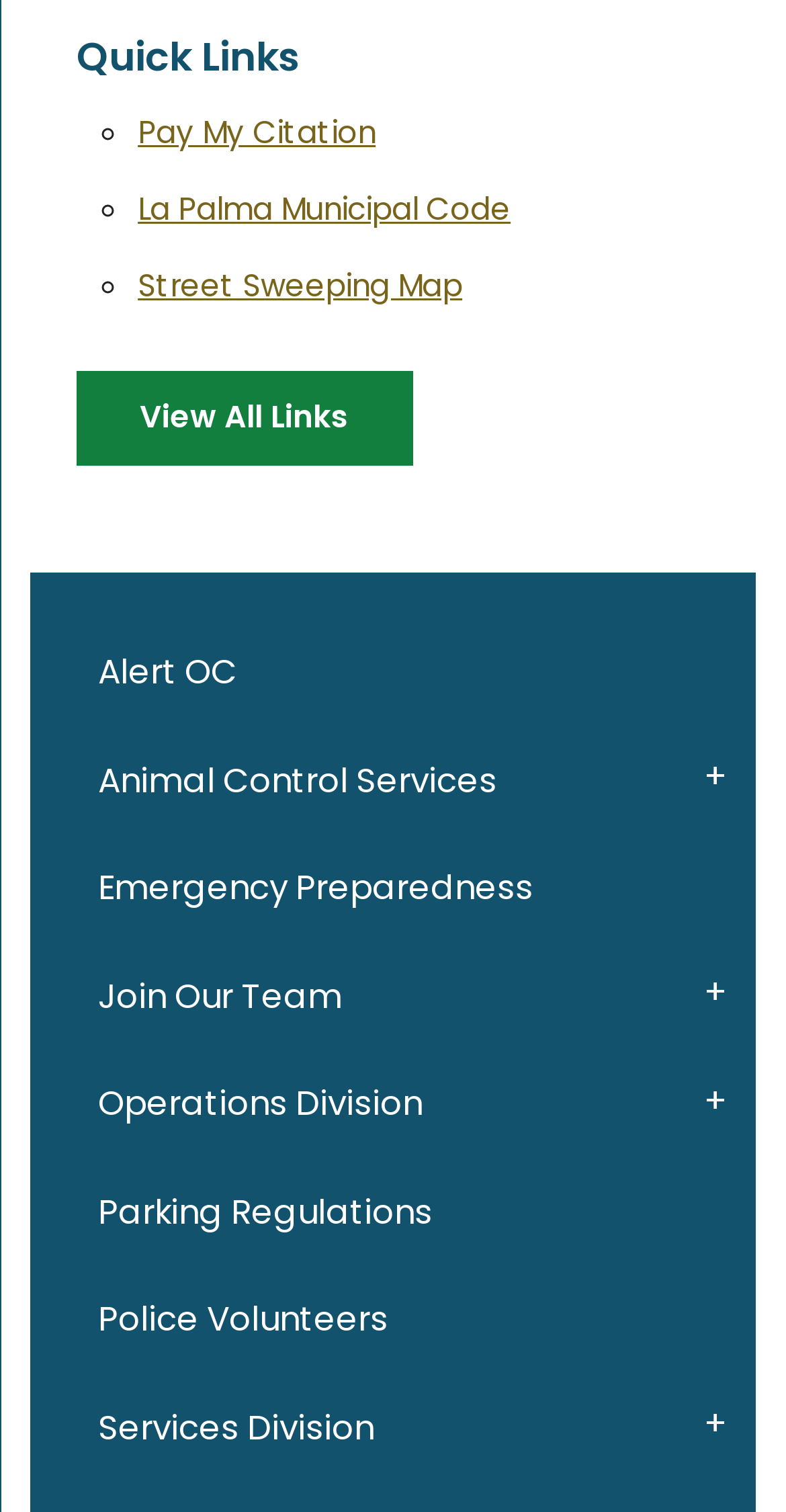Could you find the bounding box coordinates of the clickable area to complete this instruction: "Access Animal Control Services"?

[0.039, 0.481, 0.961, 0.552]